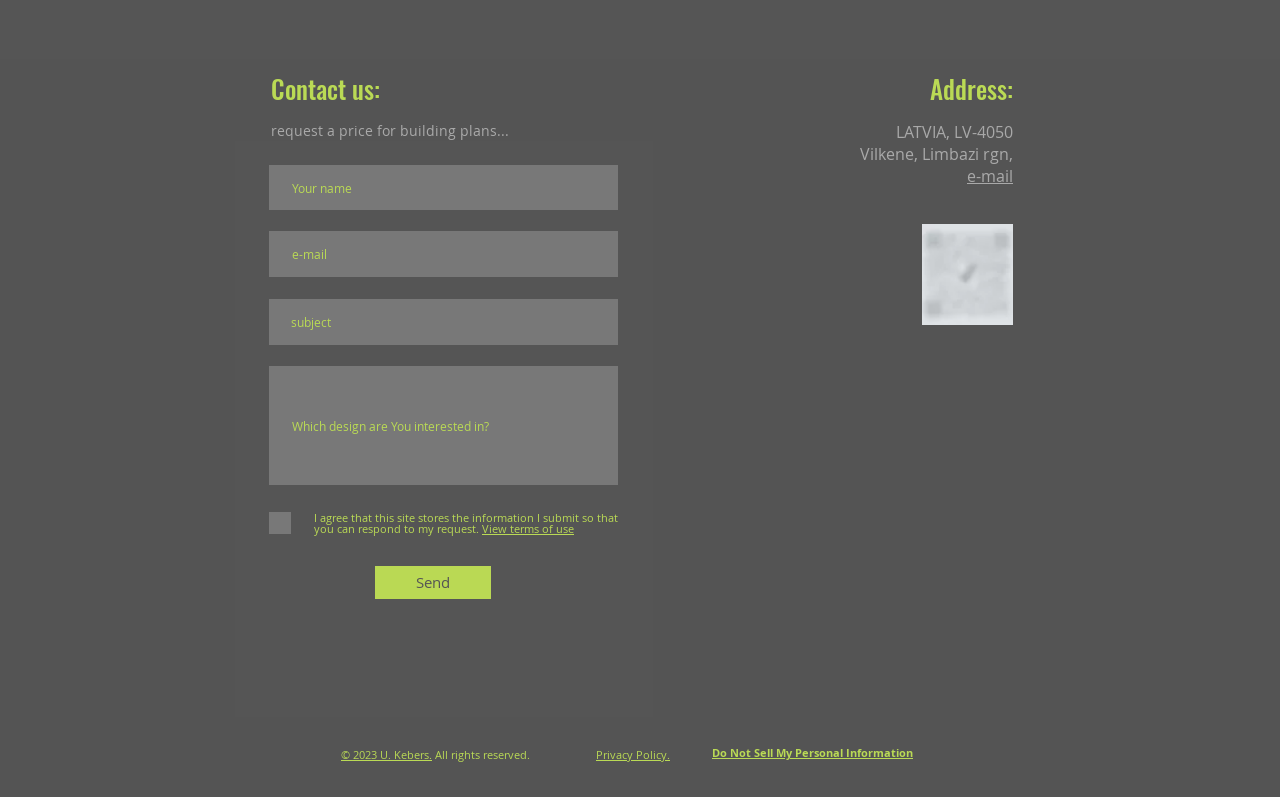Give a concise answer using one word or a phrase to the following question:
What is the QR code for?

Website URL